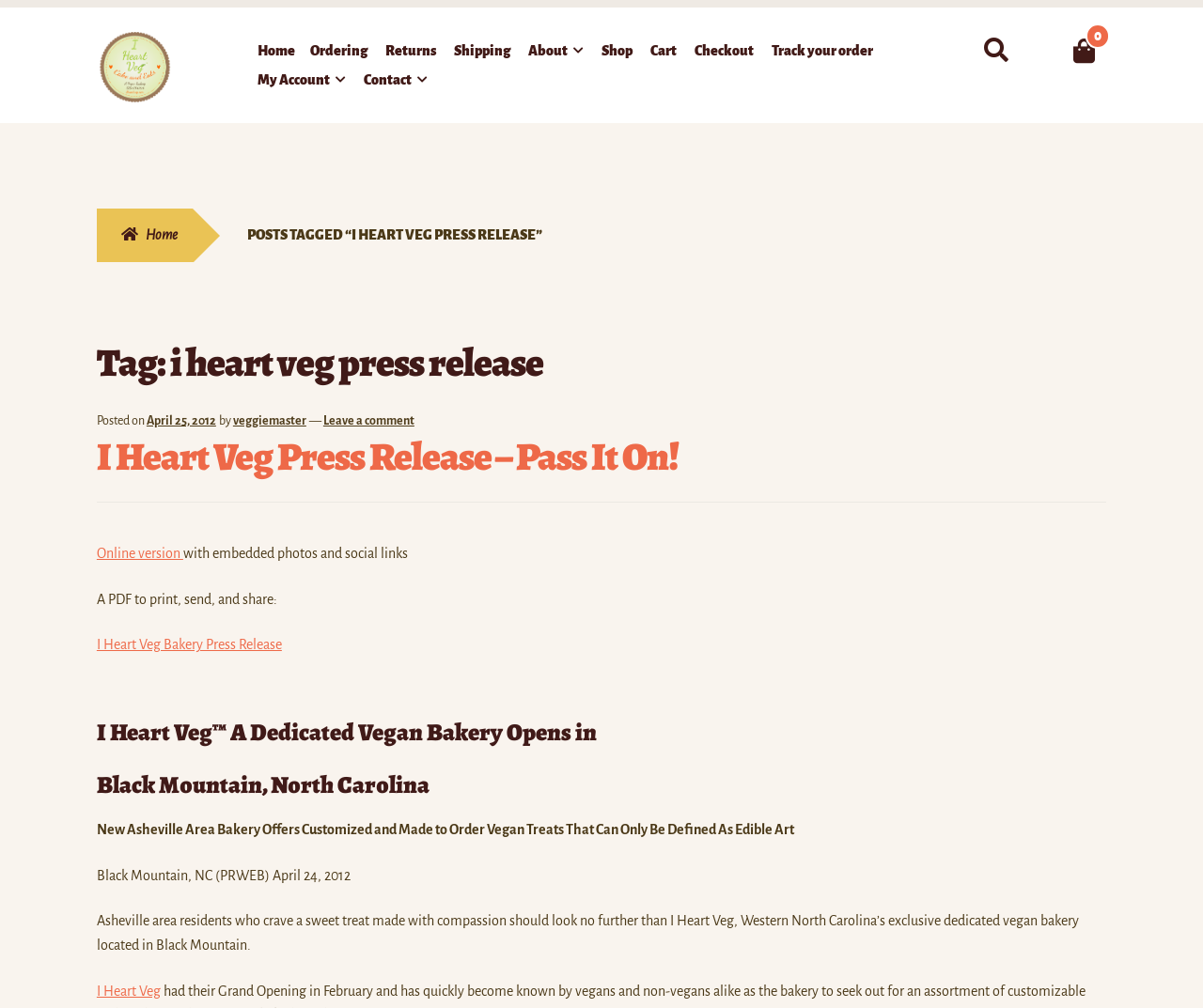Determine the bounding box coordinates for the area that needs to be clicked to fulfill this task: "go to home page". The coordinates must be given as four float numbers between 0 and 1, i.e., [left, top, right, bottom].

[0.214, 0.039, 0.245, 0.068]